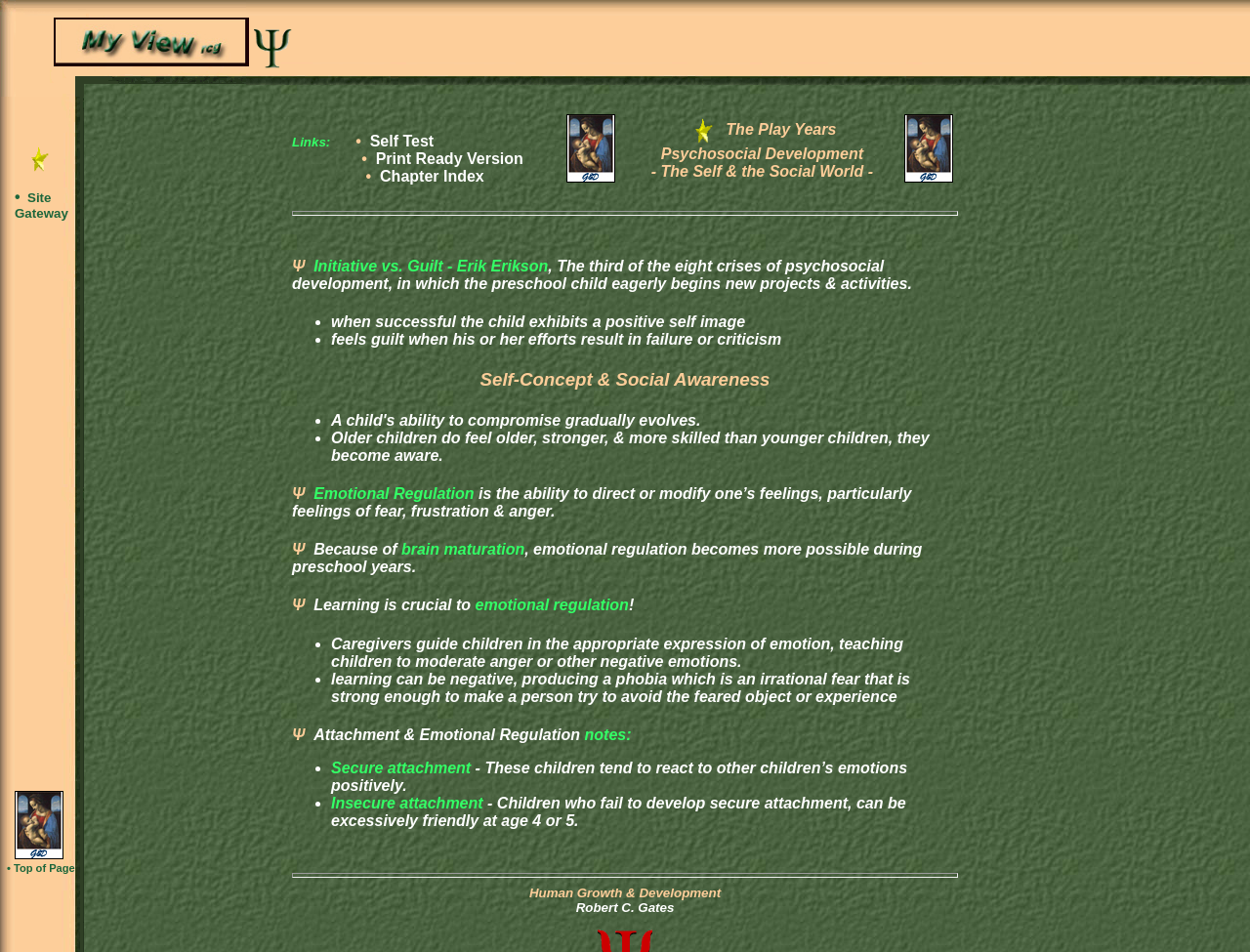Offer a detailed account of what is visible on the webpage.

The webpage is about "The Play Years - Psychosocial Development - The Self & the Social World". At the top, there is a decorative banner with a psi symbol and a star graphic. Below the banner, there is a navigation section with links to "Site Gateway", "Top of Page", and a decorative graphic.

The main content area is divided into two sections. The left section contains a table with three rows, each containing links to "Self Test", "Print Ready Version", and "Chapter Index", respectively. Each link is accompanied by a decorative graphic or star graphic.

The right section contains a lengthy text about psychosocial development, including headings and paragraphs discussing initiative vs. guilt, self-concept and social awareness, emotional regulation, and attachment and emotional regulation. The text is divided into sections with headings and bullet points, and includes decorative graphics and psi symbols throughout.

At the bottom of the page, there is a horizontal separator line, followed by a "Top of Page" link and a decorative graphic.